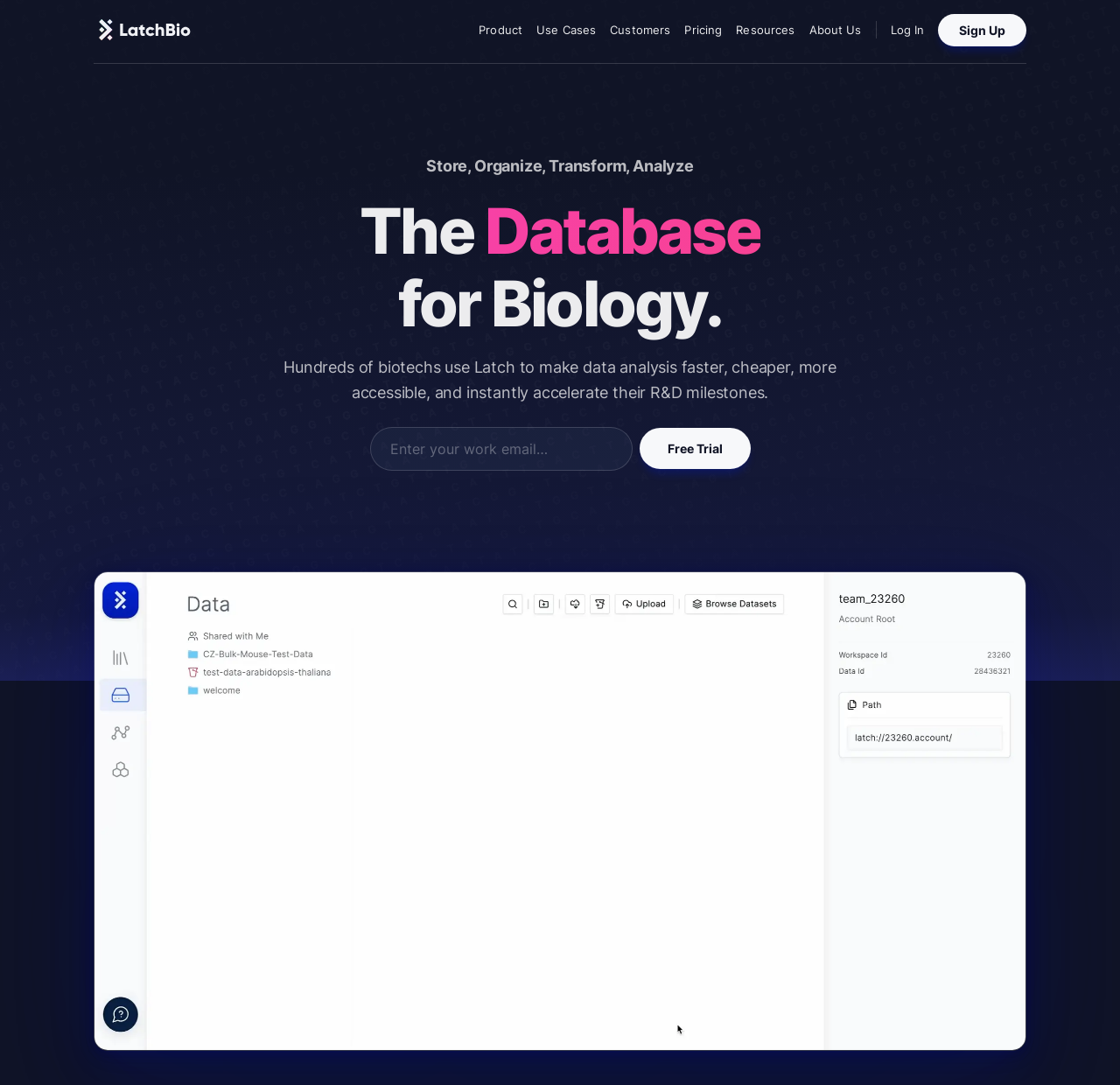Provide your answer in a single word or phrase: 
What is the purpose of the 'LatchBio' platform?

Data analysis